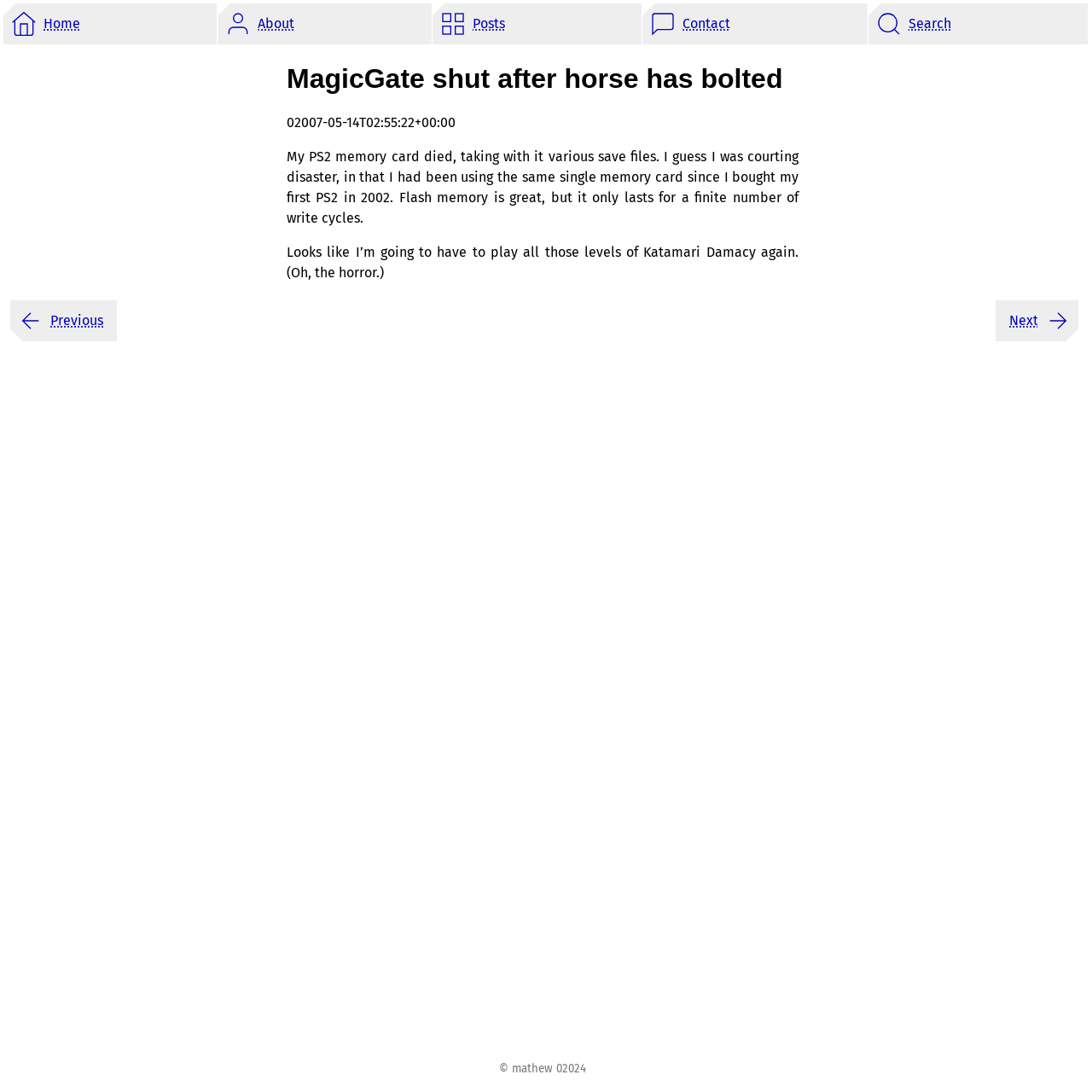Utilize the information from the image to answer the question in detail:
What is the author's problem with their PS2?

The author's problem is that their PS2 memory card died, which resulted in the loss of various save files. This is stated in the article's text, which explains that the author had been using the same single memory card since they bought their first PS2 in 2002.